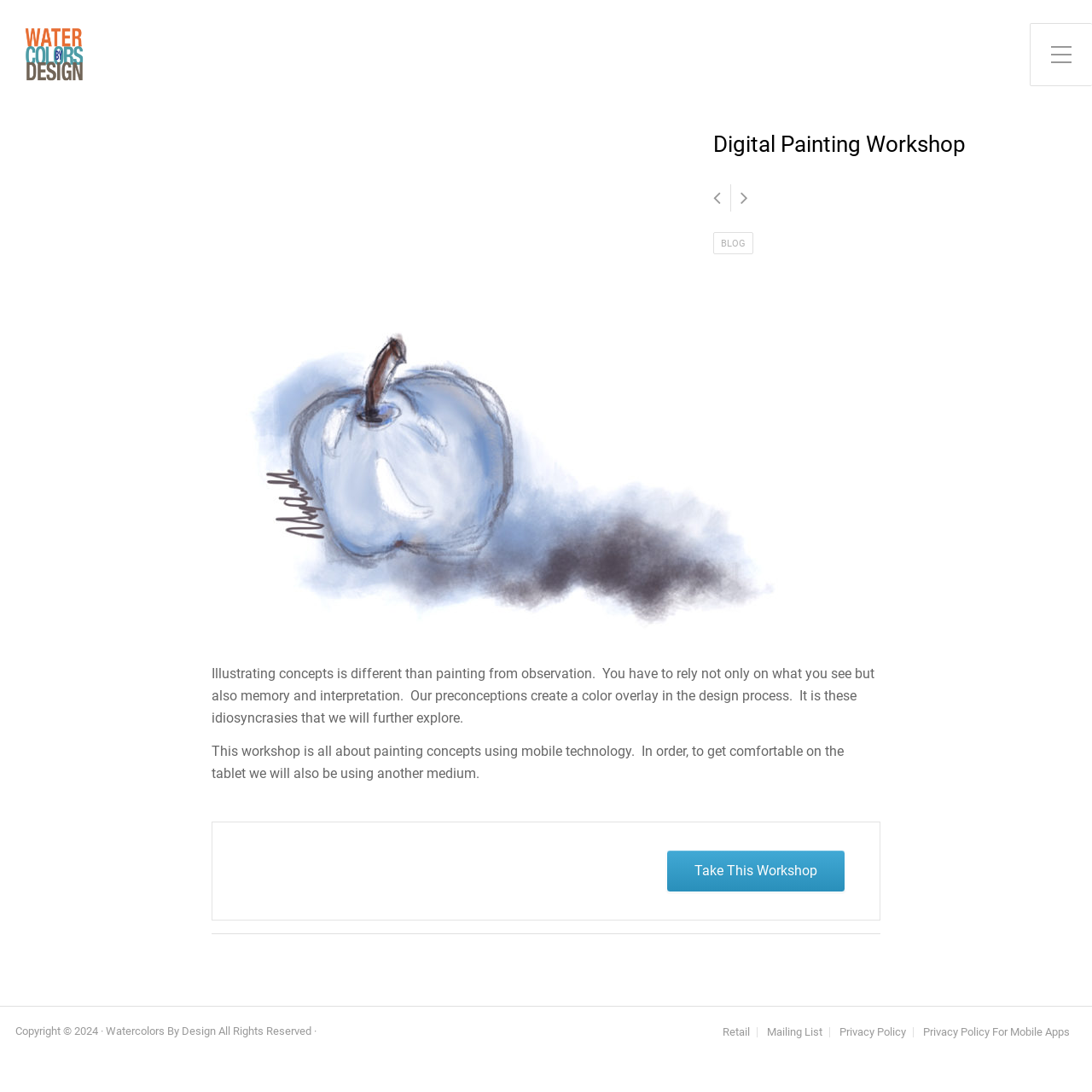What is the call-to-action button?
We need a detailed and meticulous answer to the question.

The call-to-action button can be found in the middle of the webpage, which says 'Take This Workshop' and is likely to be a link to register or sign up for the workshop.